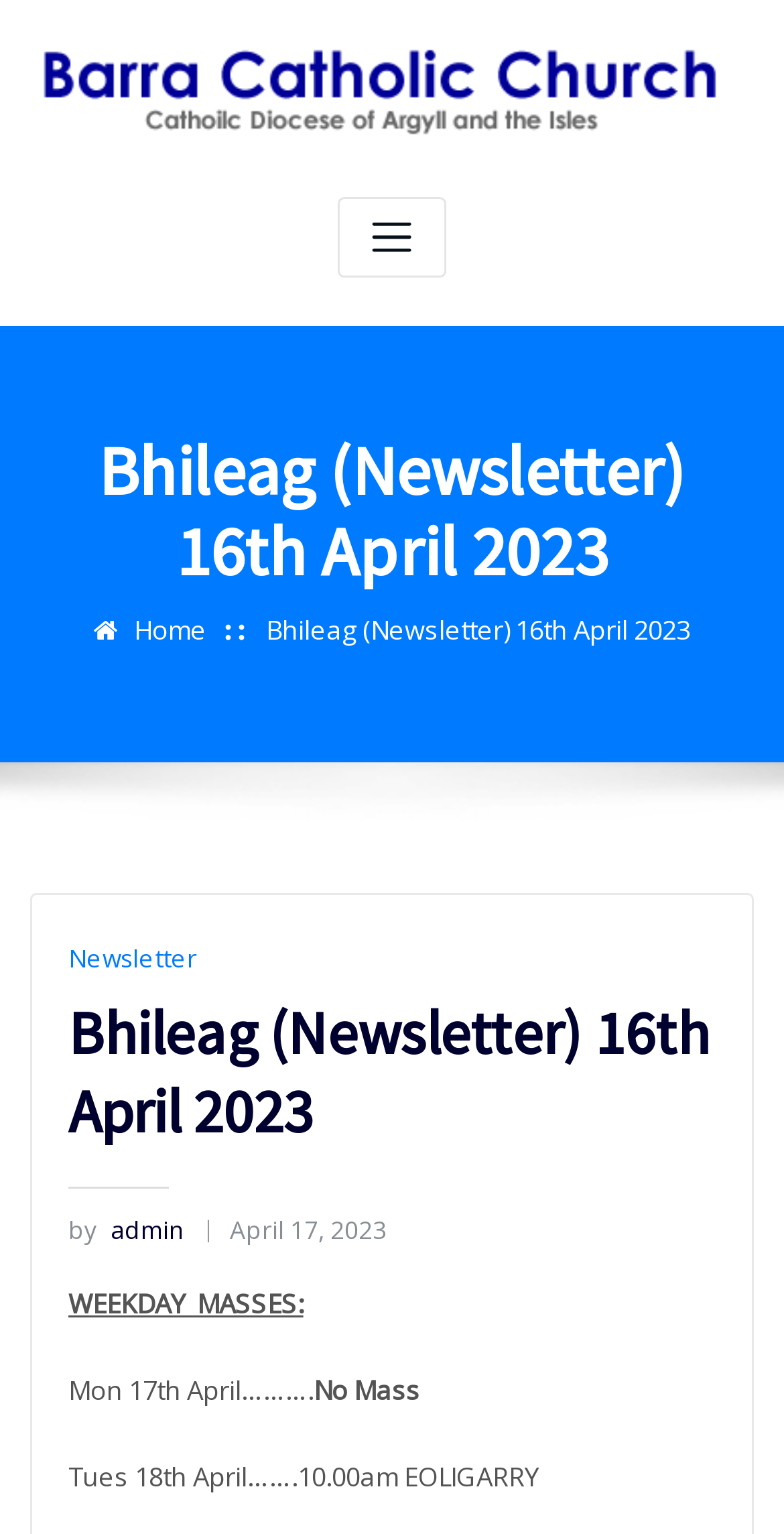Analyze the image and give a detailed response to the question:
Is there a mass on Monday?

The answer can be found in the text 'No Mass' at the bottom of the page. This text is part of the section that lists the weekday masses, specifically for Monday.